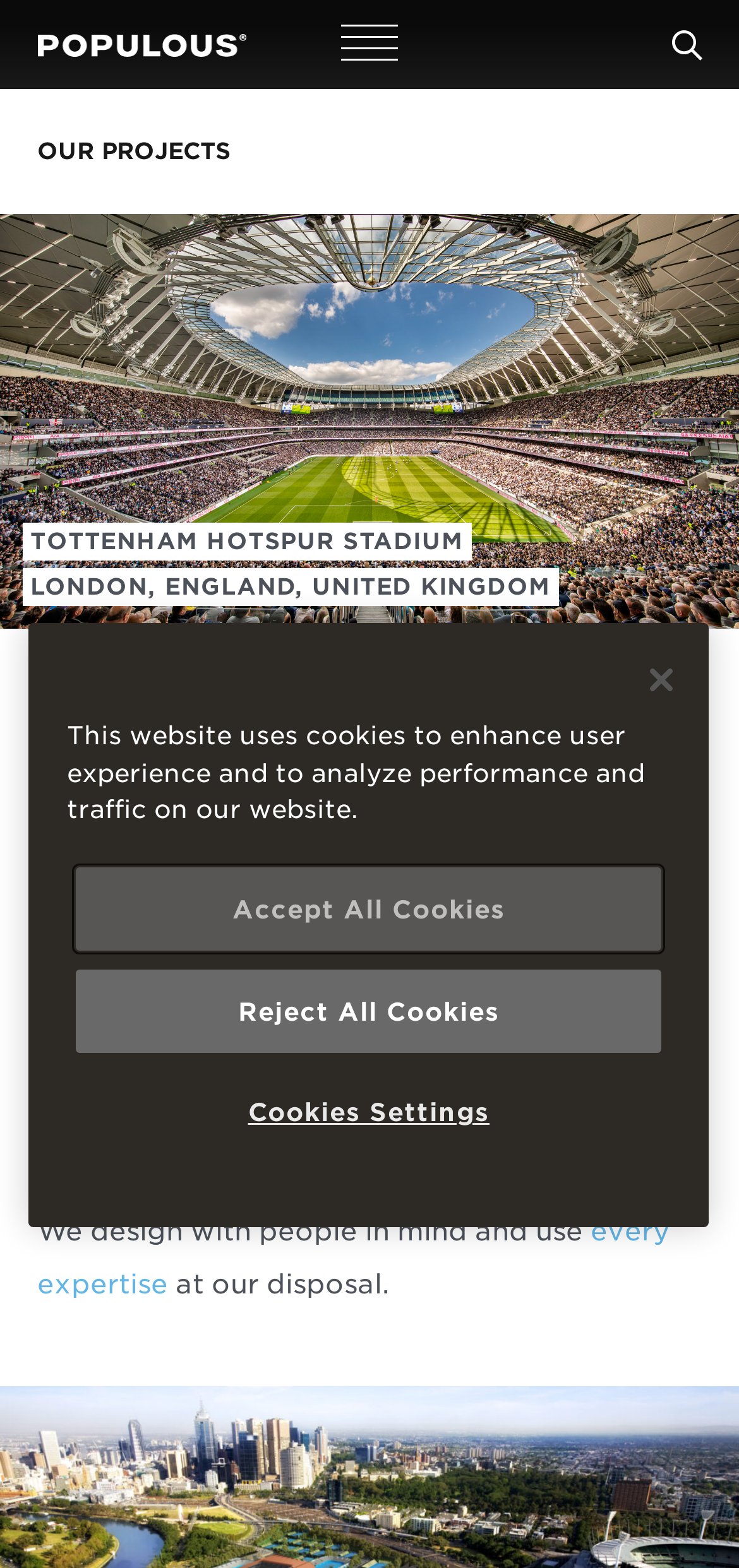Observe the image and answer the following question in detail: What is the tone of the website's content?

The website's content is written in a clear and concise manner, providing information about the website's projects and design approach. The tone is professional and informative, suggesting that the website is intended to educate visitors about its work.